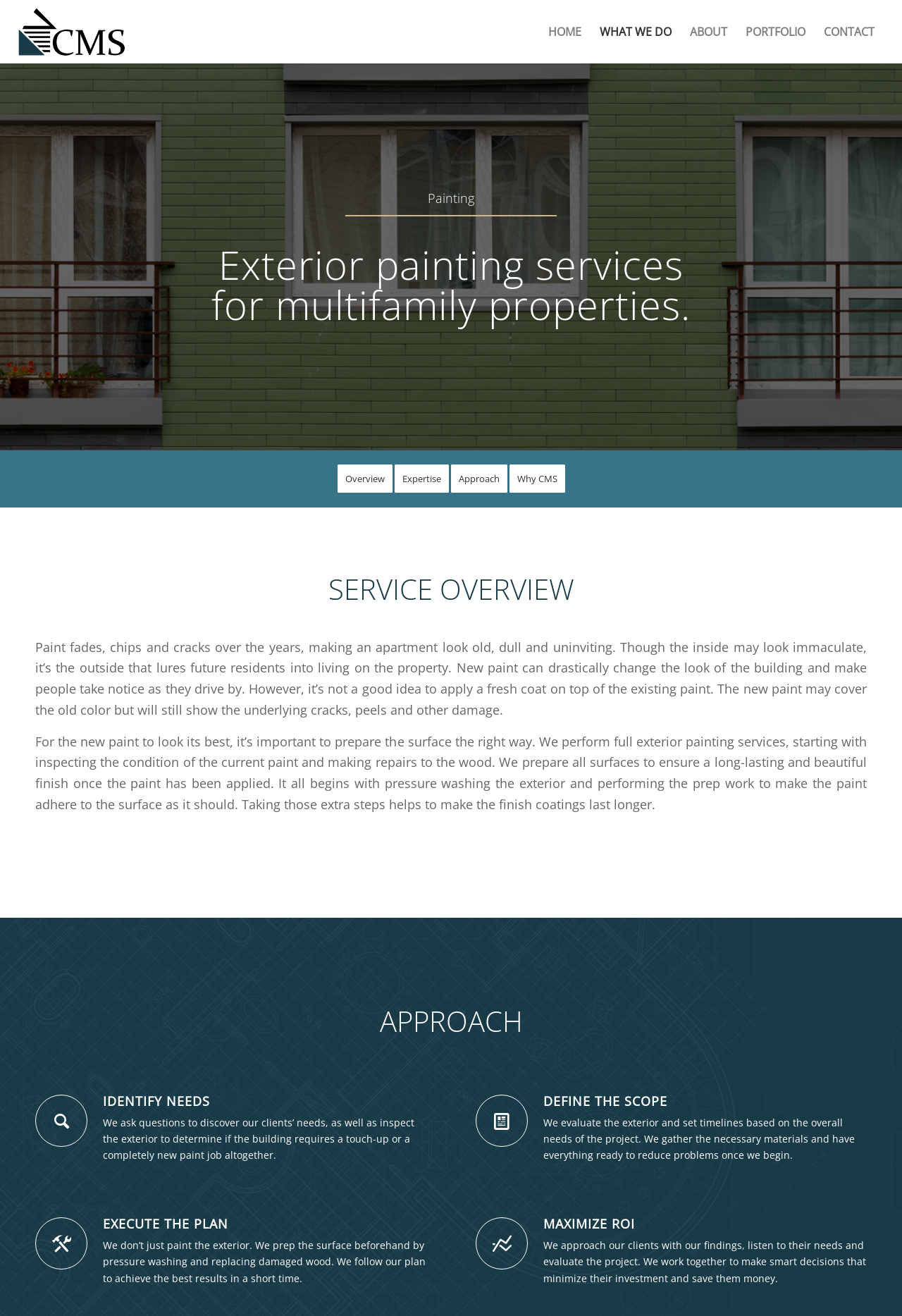Determine the bounding box coordinates (top-left x, top-left y, bottom-right x, bottom-right y) of the UI element described in the following text: WHAT WE DO

[0.655, 0.0, 0.755, 0.048]